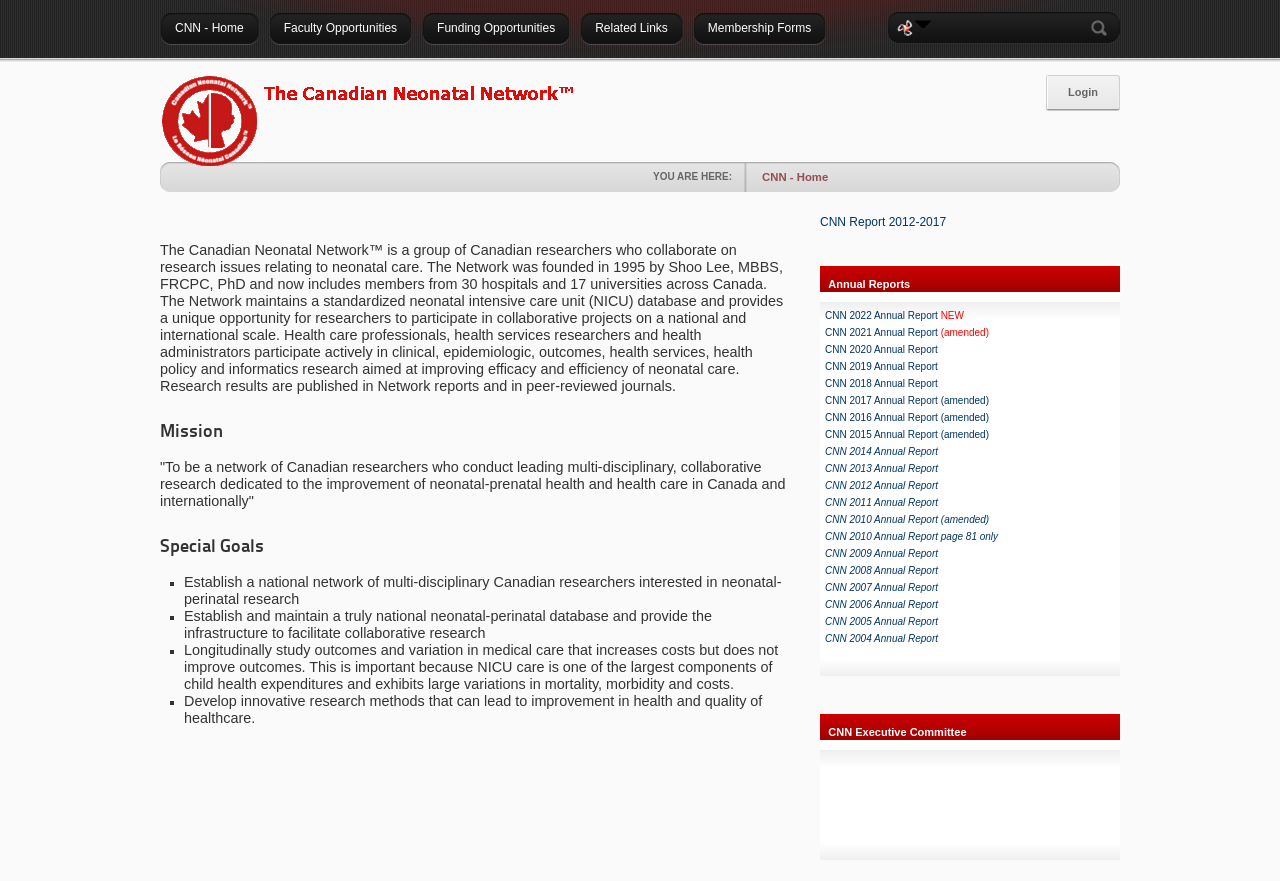Look at the image and give a detailed response to the following question: What is the name of the network?

The name of the network can be found in the top-left corner of the webpage, where it is written as 'The Canadian Neonatal Network™'.